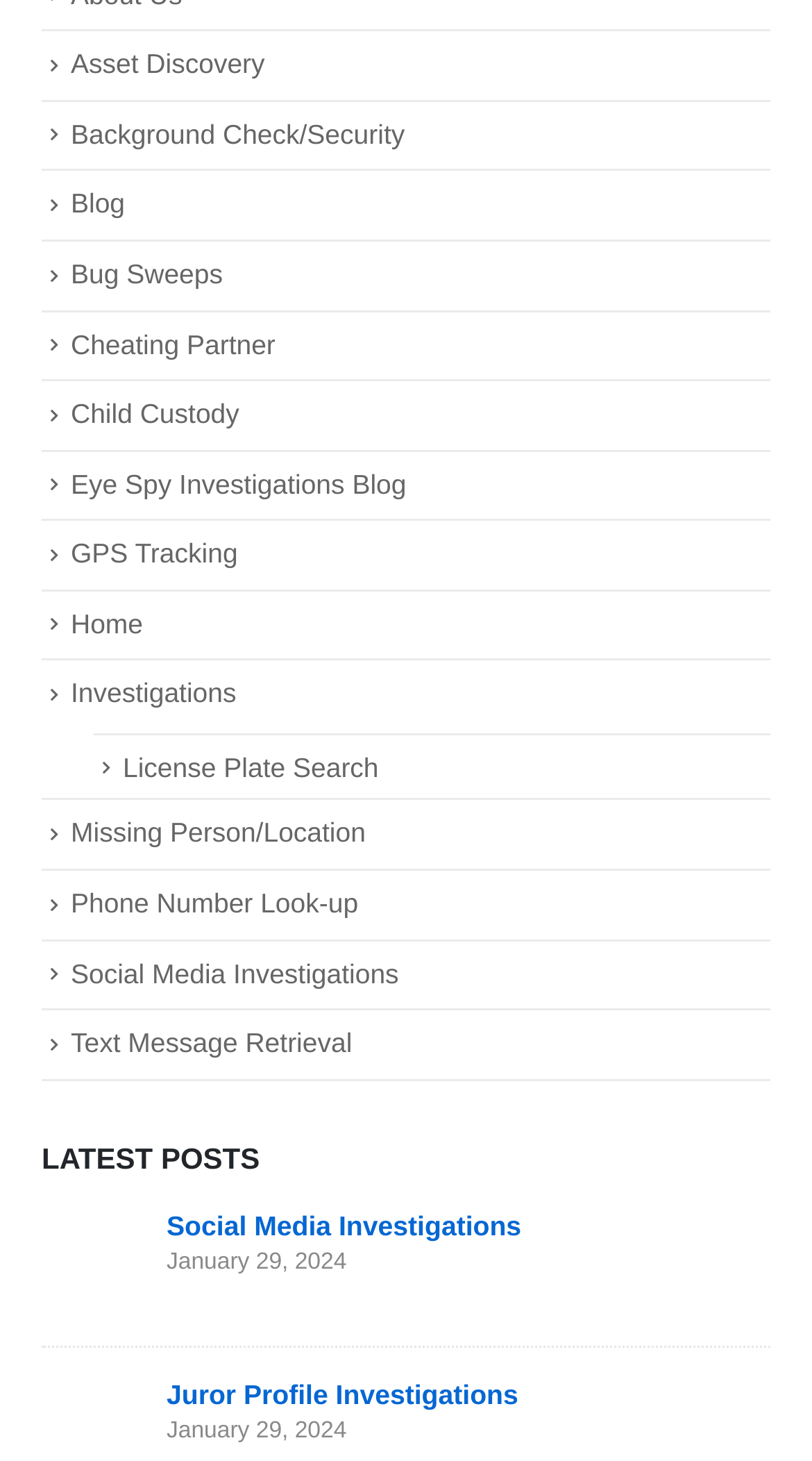Find and provide the bounding box coordinates for the UI element described with: "Social Media Investigations".

[0.087, 0.655, 0.5, 0.677]